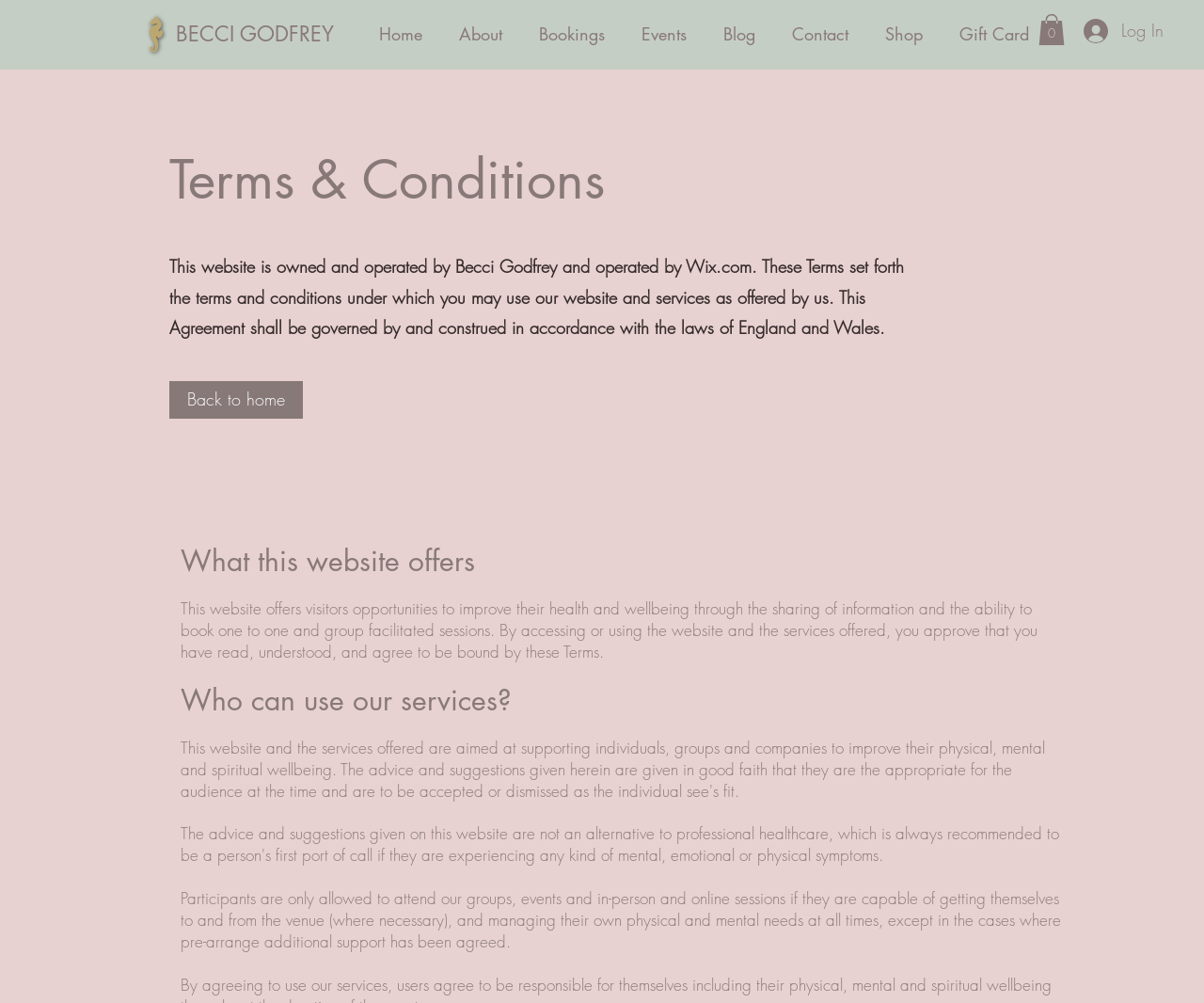Please answer the following question using a single word or phrase: What is the governing law of this agreement?

Laws of England and Wales